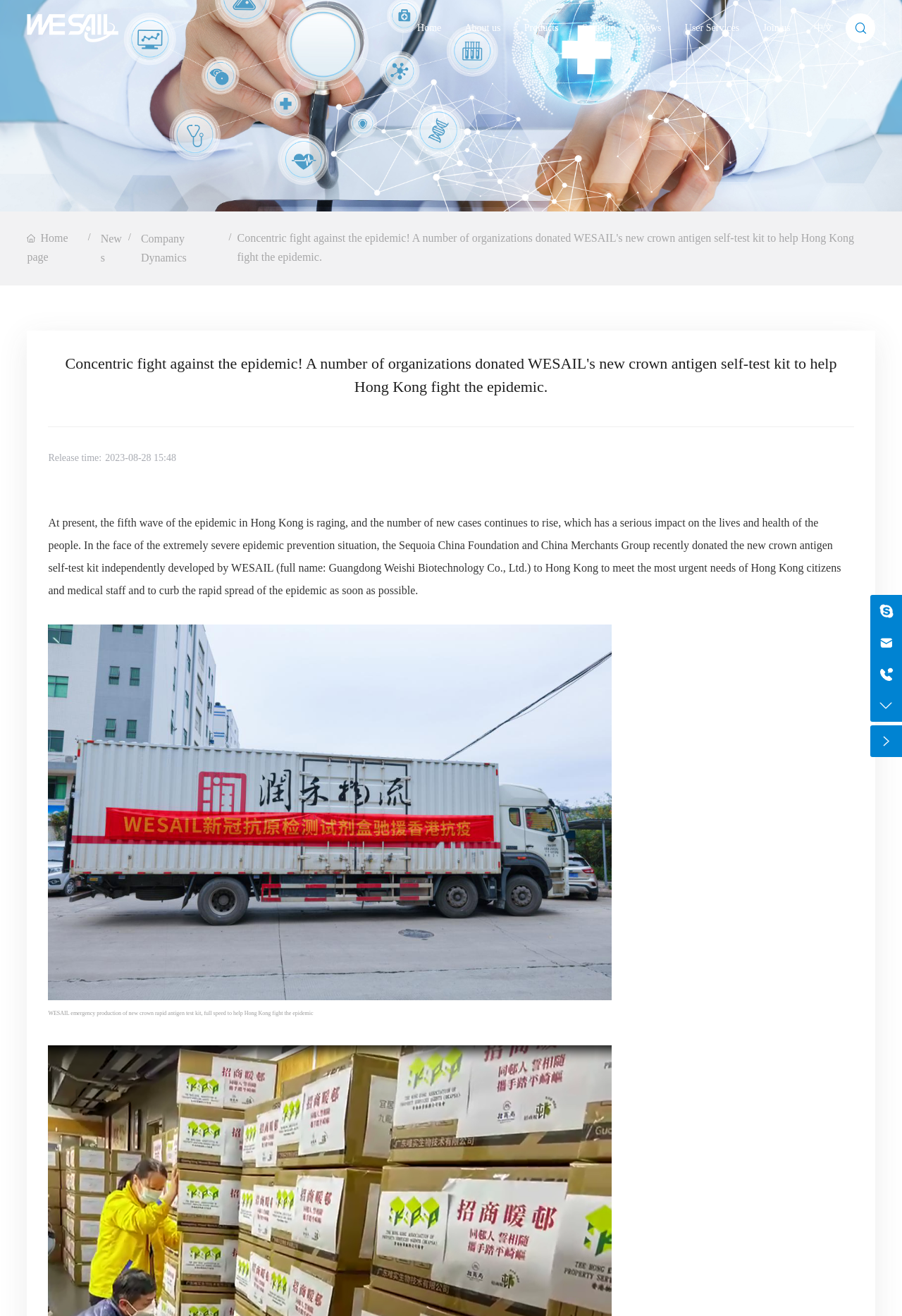What is the company name of WESAIL?
Please interpret the details in the image and answer the question thoroughly.

The company name of WESAIL can be found in the text description of the webpage, which states 'WESAIL (full name: Guangdong Weishi Biotechnology Co., Ltd.)'.